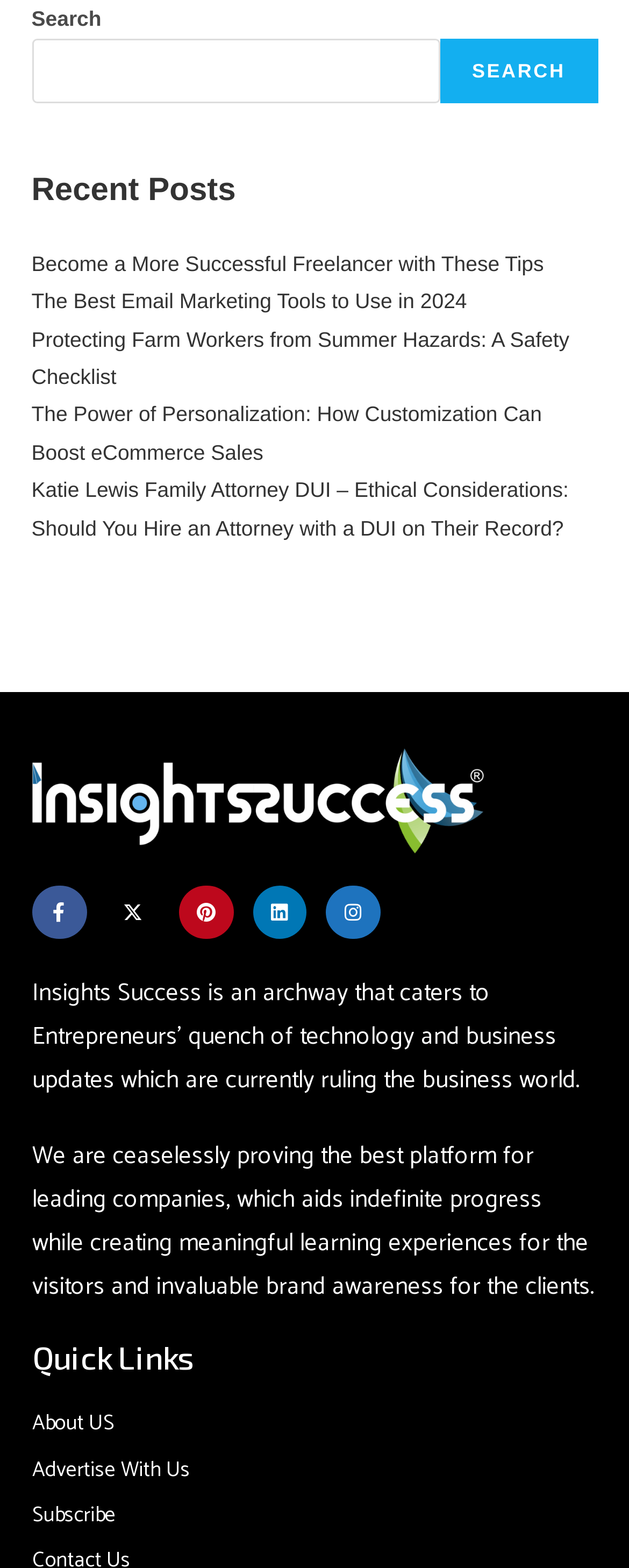How many social media links are available?
Examine the screenshot and reply with a single word or phrase.

5